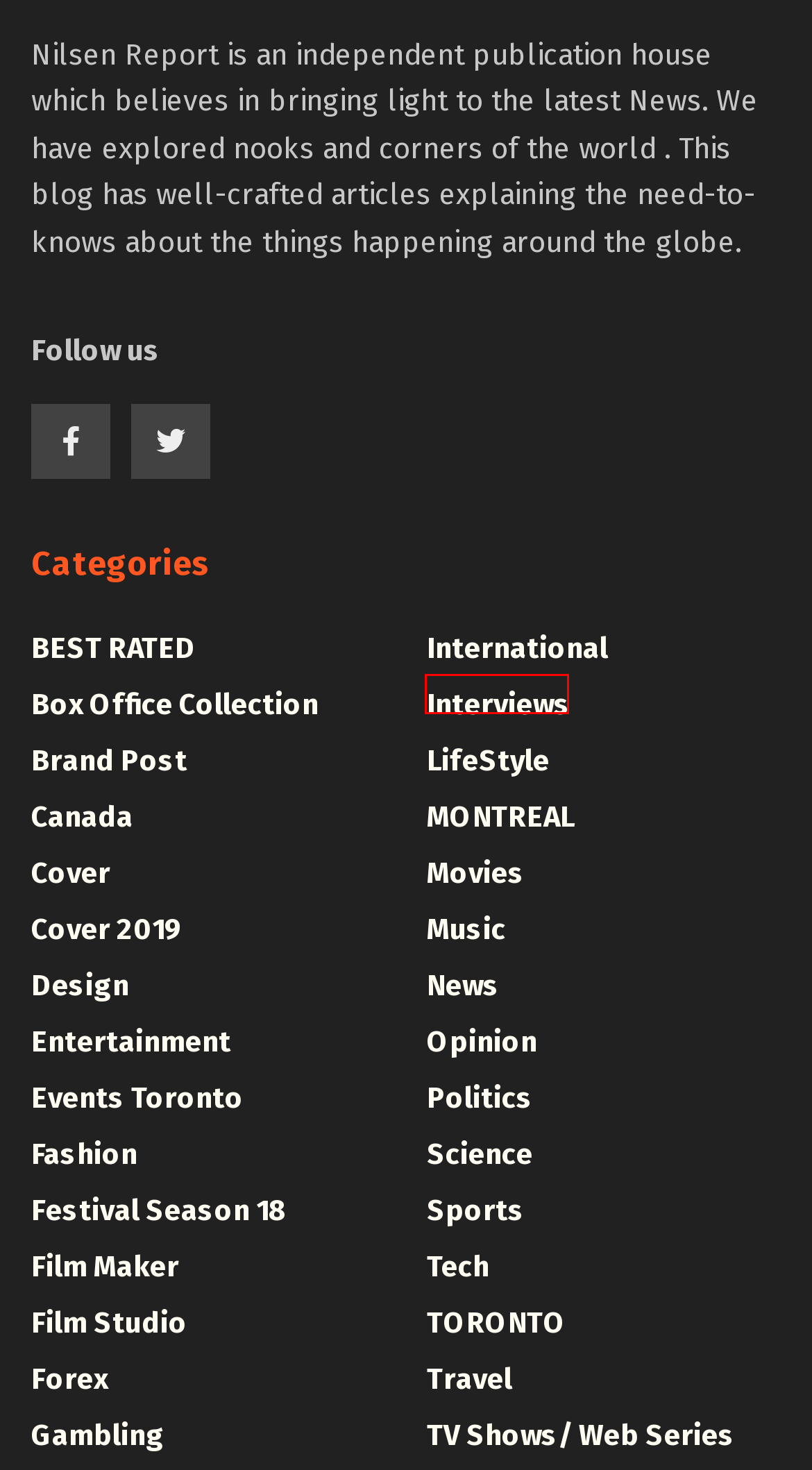Review the webpage screenshot and focus on the UI element within the red bounding box. Select the best-matching webpage description for the new webpage that follows after clicking the highlighted element. Here are the candidates:
A. Opinion Archives | Nilsen Report
B. Interviews Archives | Nilsen Report
C. Science Archives | Nilsen Report
D. MONTREAL Archives | Nilsen Report
E. Film Studio Archives | Nilsen Report
F. Games Archives | Nilsen Report
G. HAMILTON Archives | Nilsen Report
H. Design Archives | Nilsen Report

C